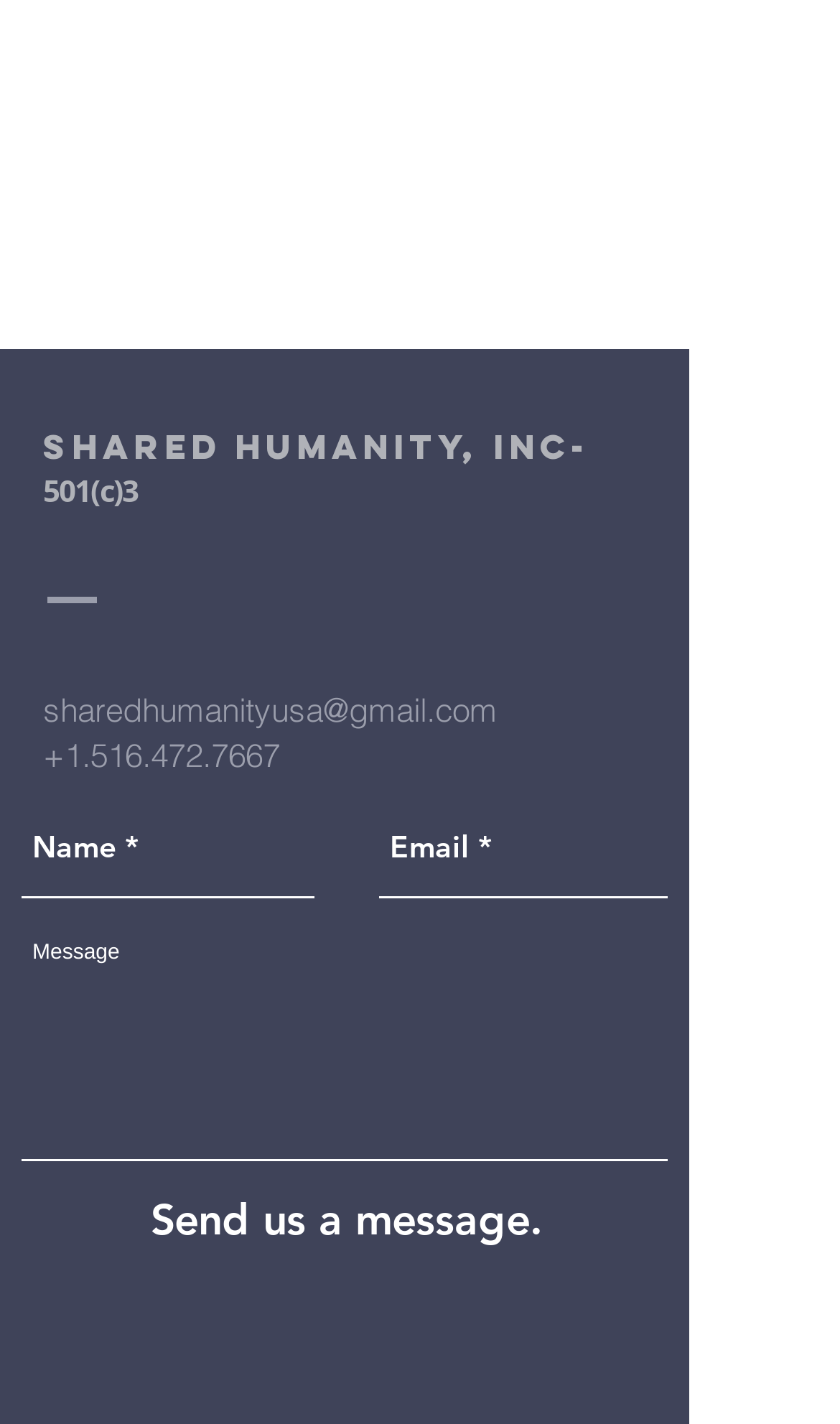What is the label of the first textbox in the contact form?
Relying on the image, give a concise answer in one word or a brief phrase.

Name *